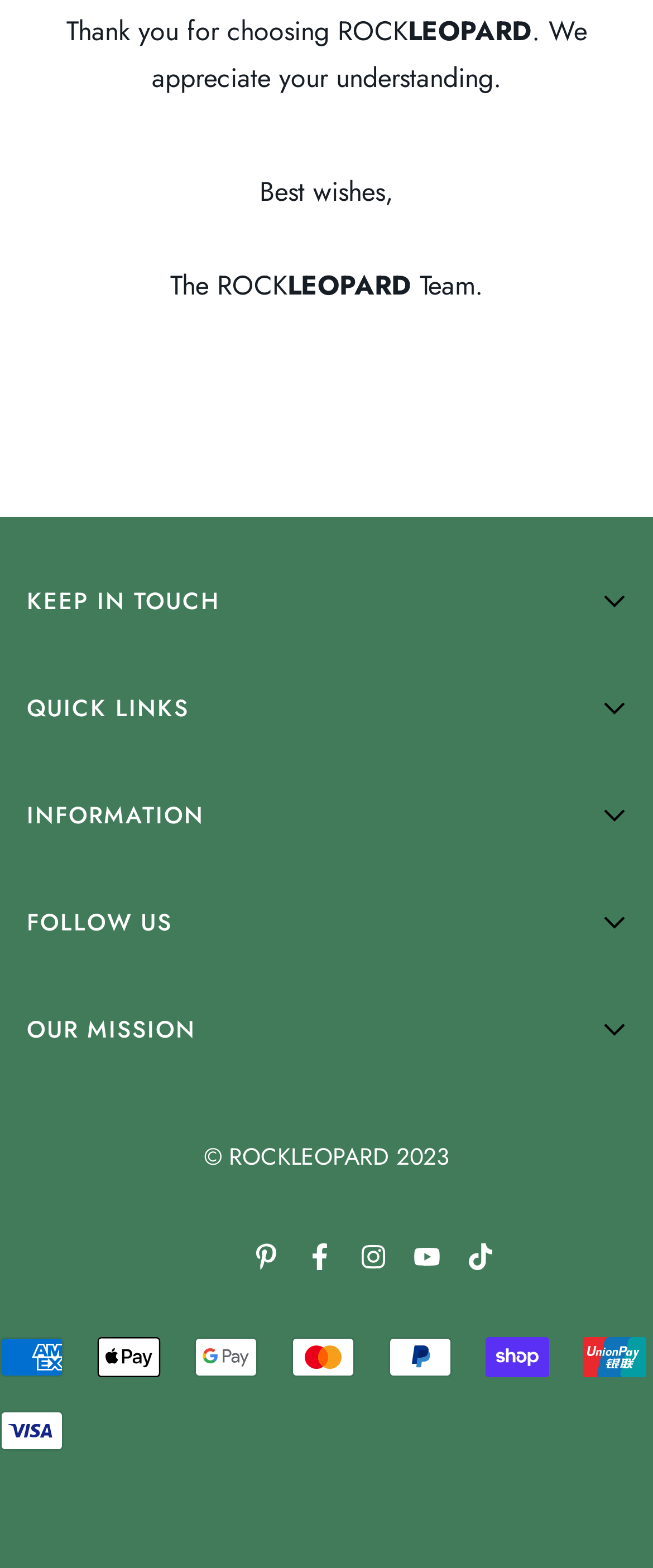How many social media links are there?
Please give a detailed and thorough answer to the question, covering all relevant points.

In the 'FOLLOW US' section, there are 8 social media links, each with an image icon, and they are arranged horizontally.